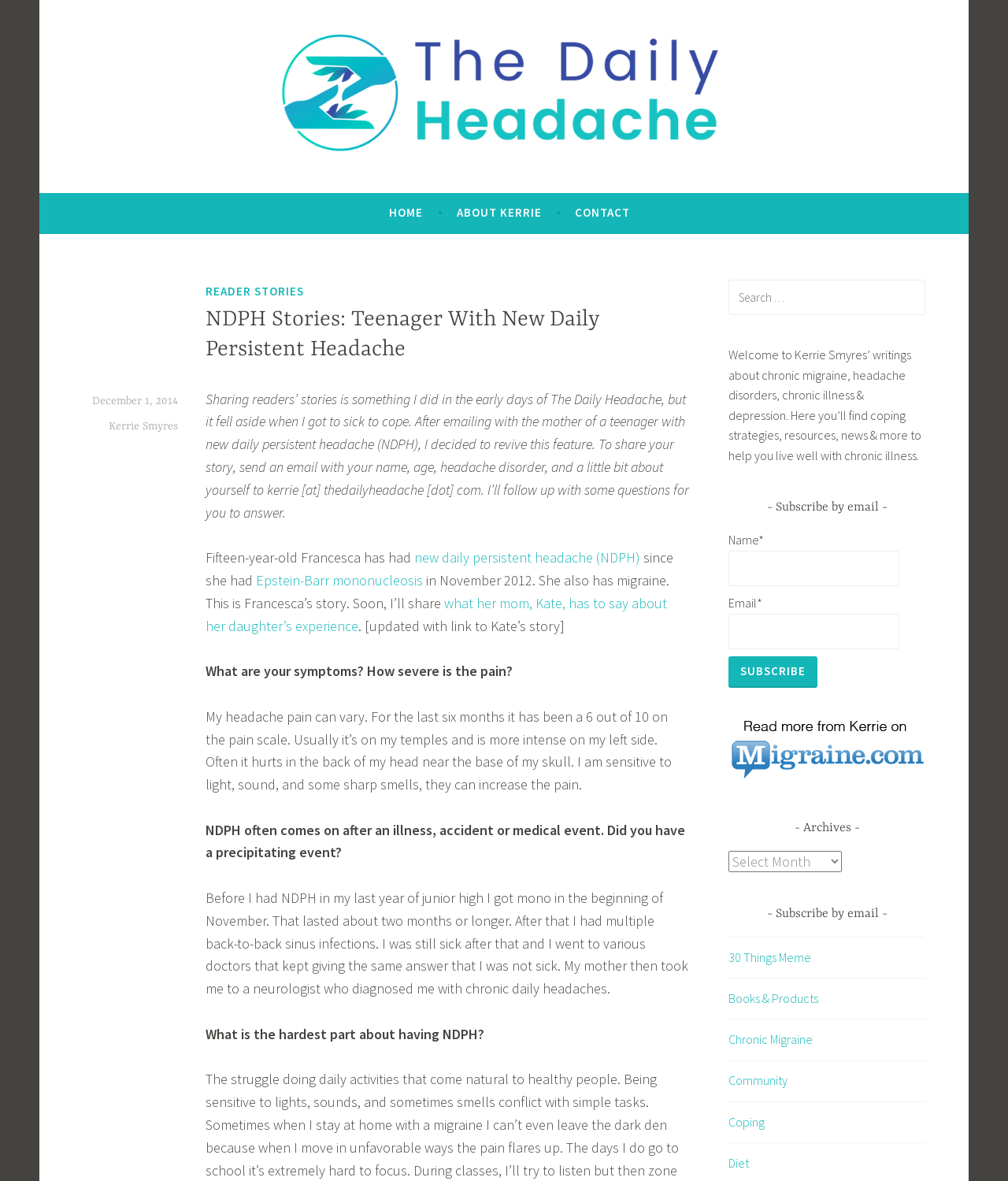What is the purpose of the search box on this webpage?
Make sure to answer the question with a detailed and comprehensive explanation.

I determined the answer by looking at the search box element and the surrounding text 'Search for:', which suggests that the search box is intended for searching the website's content.